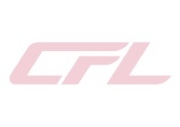Respond to the question below with a single word or phrase:
What is the primary color of the CFL logo?

Light pink